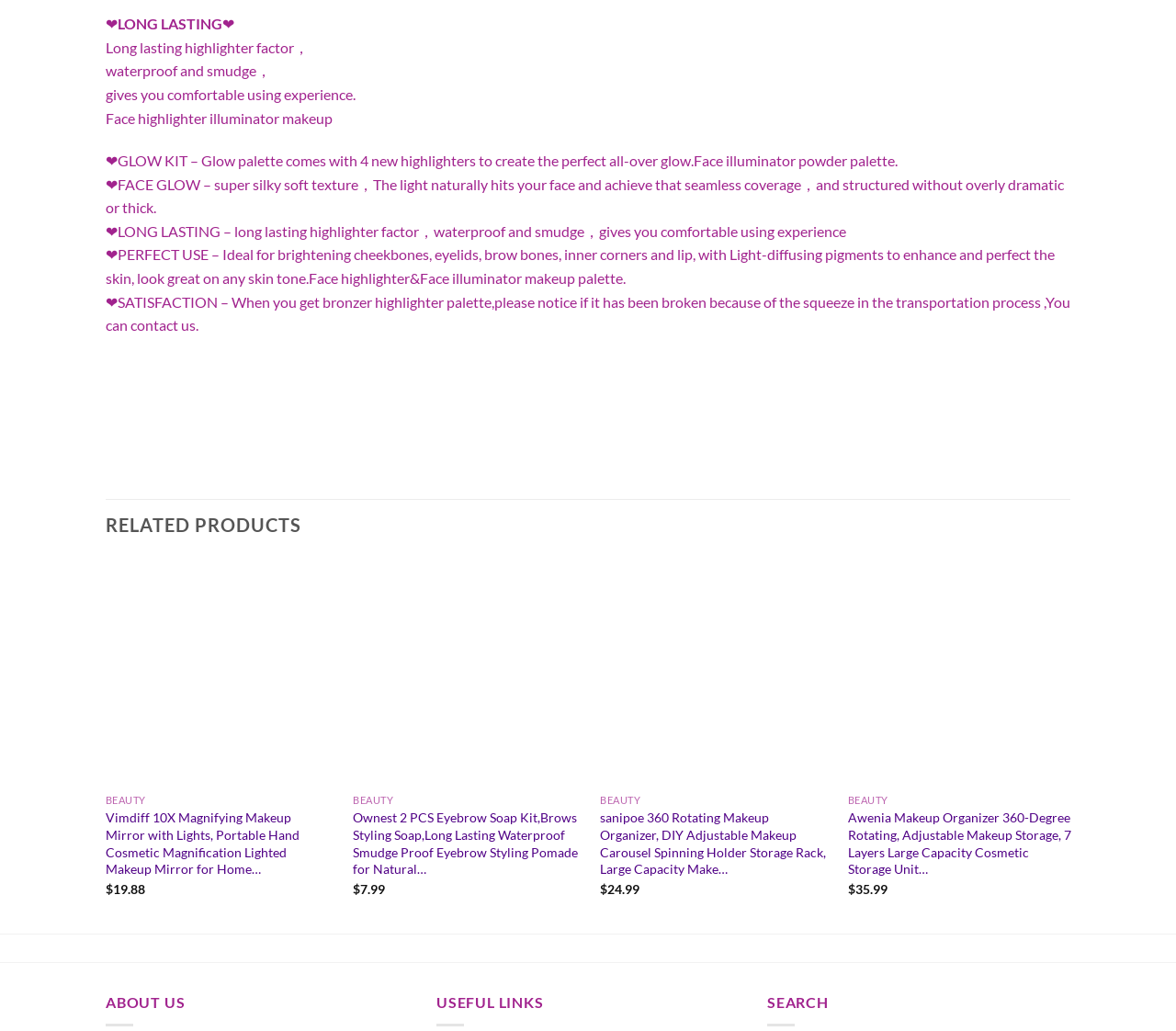Identify the bounding box coordinates of the clickable region to carry out the given instruction: "View the details of Ownest 2 PCS Eyebrow Soap Kit".

[0.3, 0.541, 0.493, 0.761]